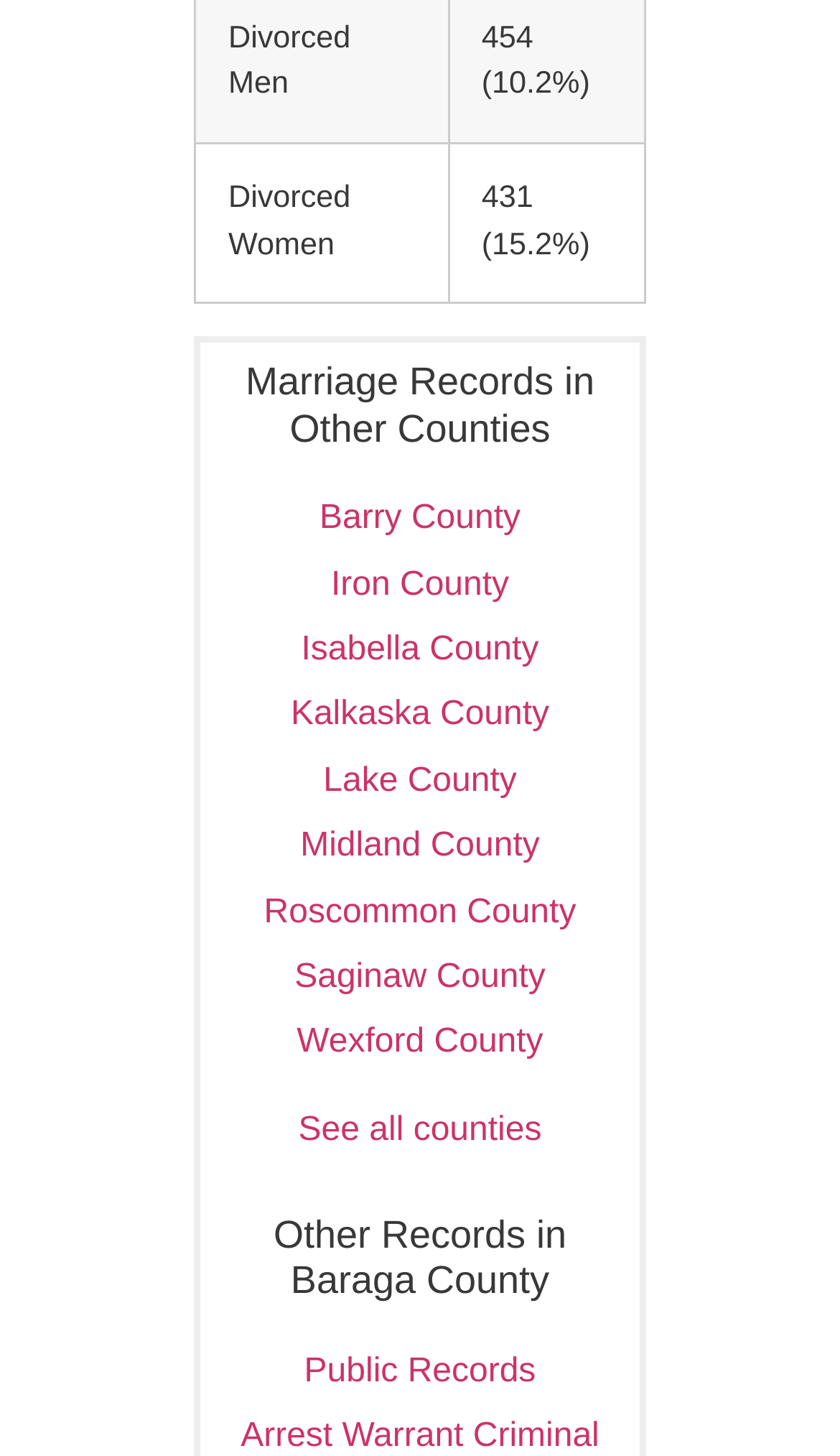Determine the bounding box coordinates of the clickable region to execute the instruction: "Explore public records". The coordinates should be four float numbers between 0 and 1, denoted as [left, top, right, bottom].

[0.362, 0.929, 0.638, 0.954]